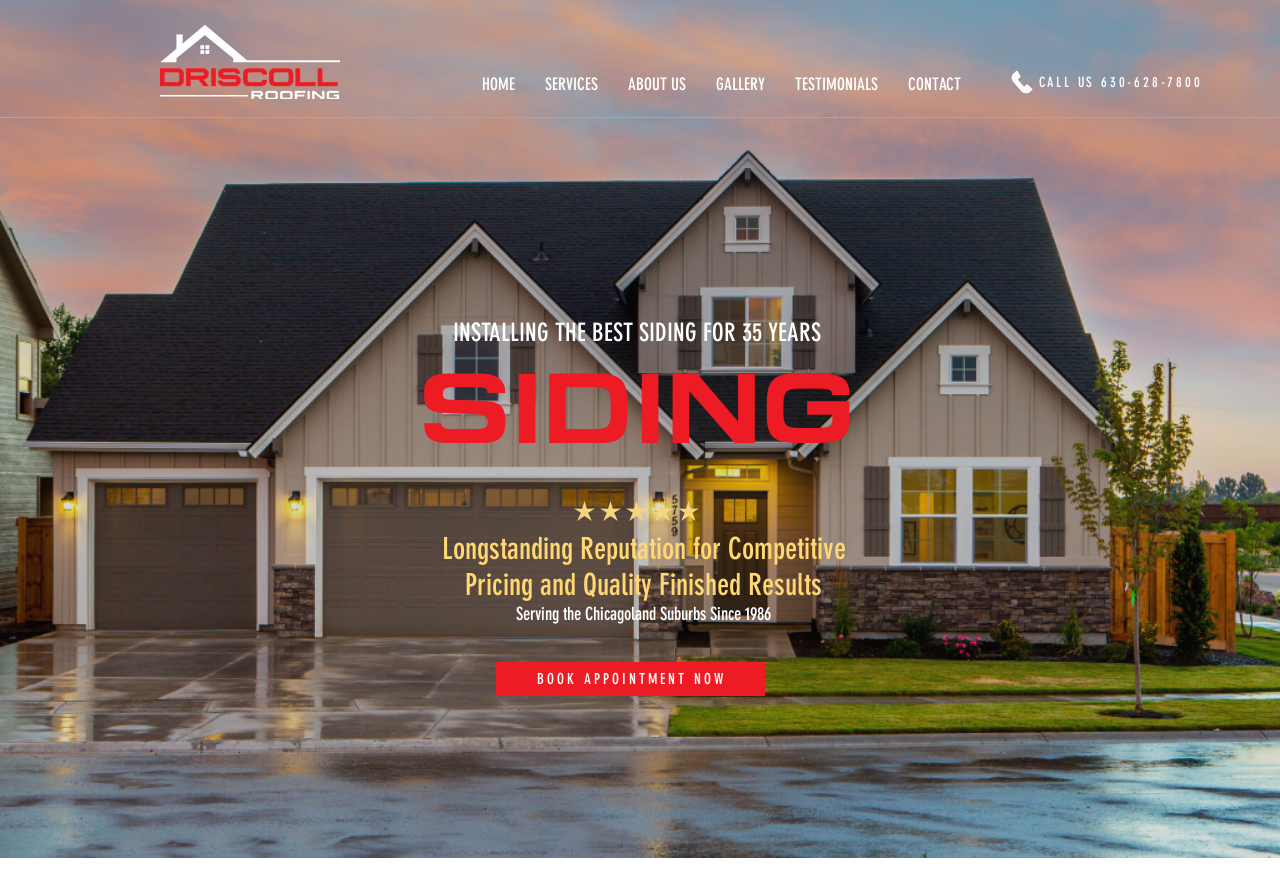Examine the image and give a thorough answer to the following question:
What is the main service offered?

I found the main service offered by looking at the heading elements and the region element with the description 'Siding' which is located at the top of the webpage.